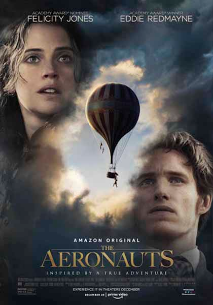Give a thorough caption of the image, focusing on all visible elements.

The image showcases the movie poster for "The Aeronauts," an Amazon Original inspired by a true adventure. Featuring a dramatic backdrop of clouds and a soaring hot air balloon, the poster presents the lead characters portrayed by Felicity Jones and Eddie Redmayne, both of whom are looking up in awe. The engaging composition emphasizes the thrill of exploration and discovery, inviting viewers to join their journey. The bold title "THE AERONAUTS" is prominently displayed at the bottom, alongside the subtitle that highlights its basis in real-life events. This visually striking design encapsulates the essence of adventure, making it a compelling visual representation of the film.